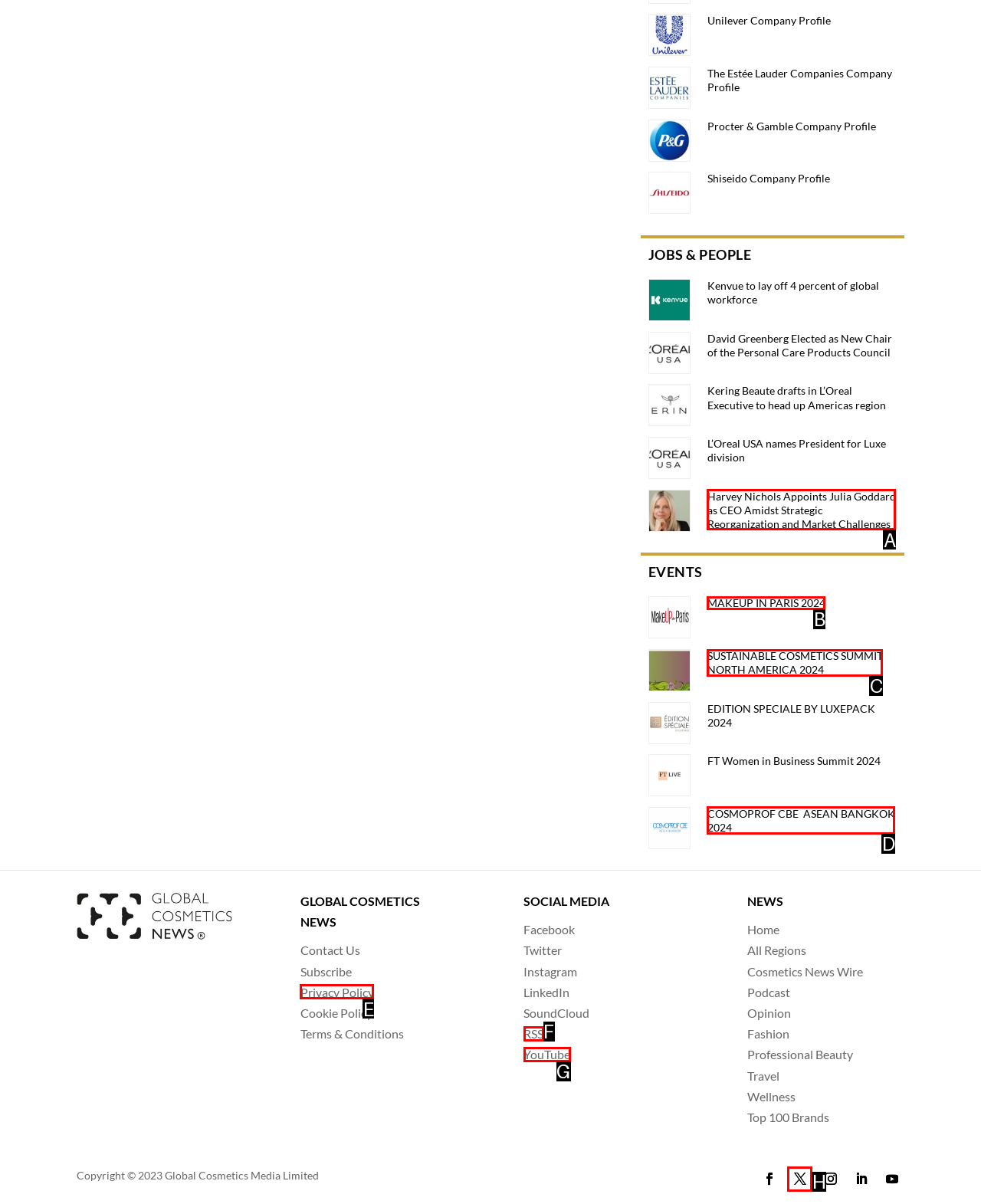Select the HTML element that corresponds to the description: MAKEUP IN PARIS 2024. Answer with the letter of the matching option directly from the choices given.

B